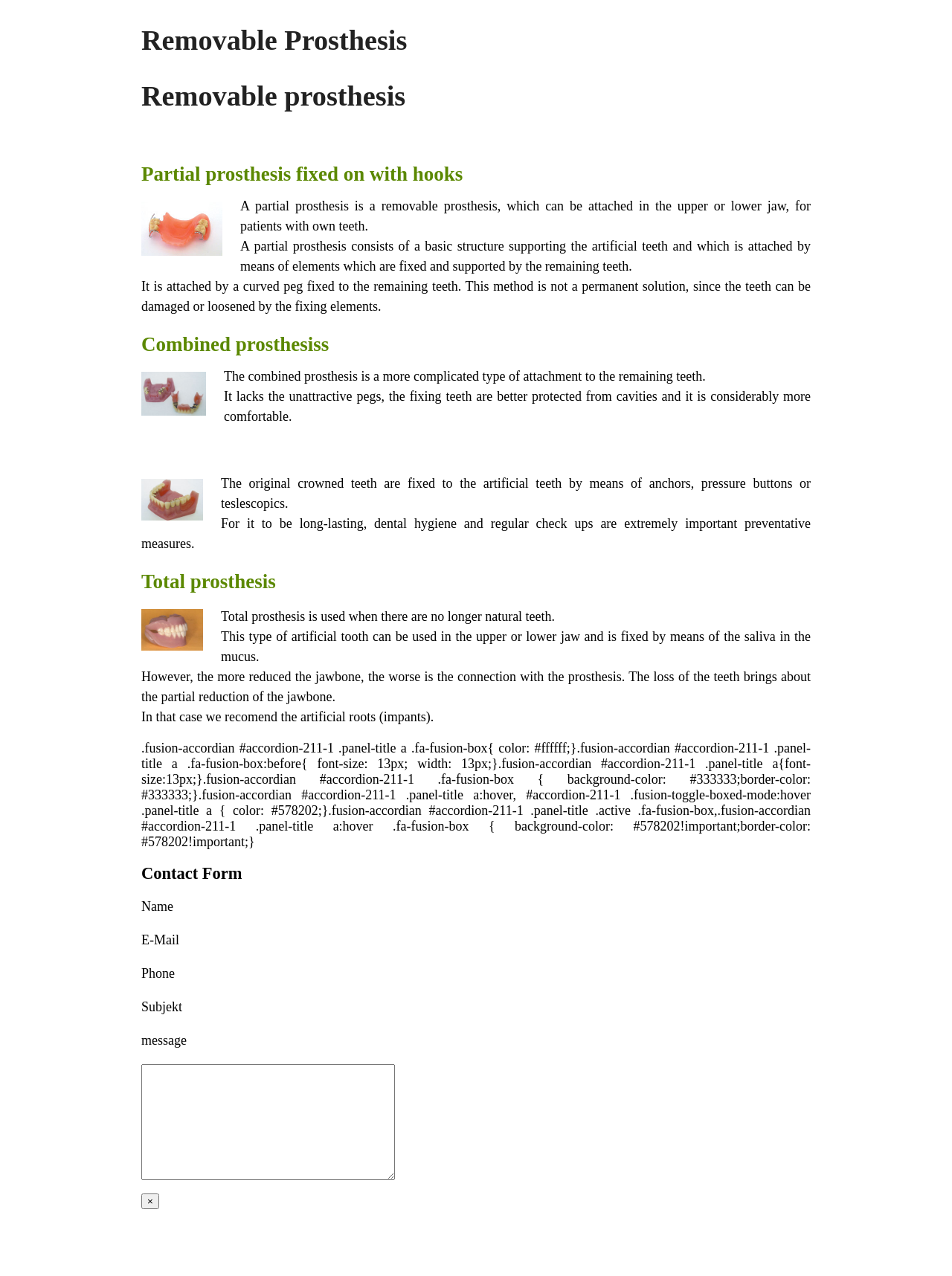What is the purpose of regular check ups for combined prosthesis?
Give a one-word or short phrase answer based on the image.

Preventative measures